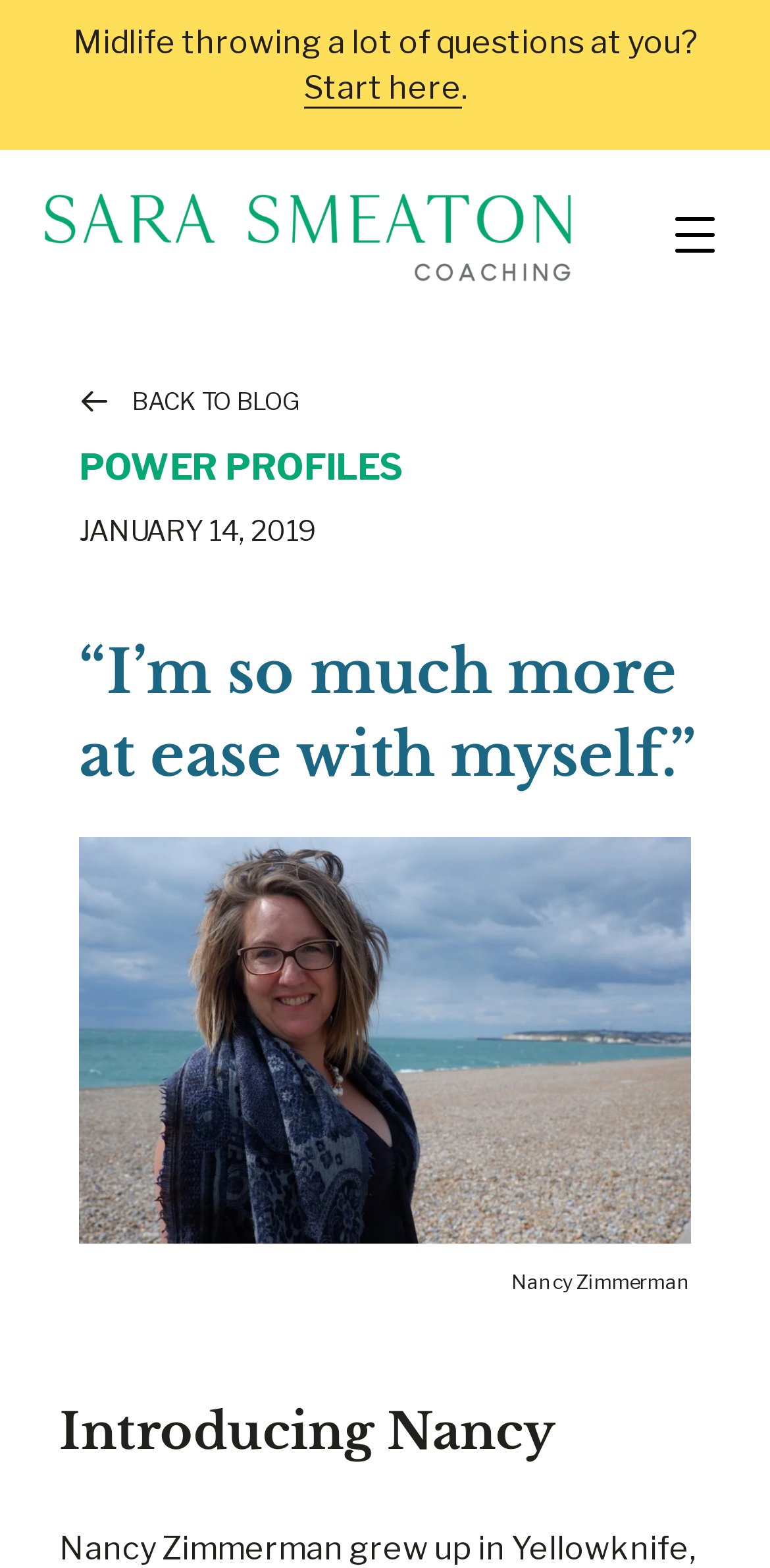From the element description: "aria-label="Menu"", extract the bounding box coordinates of the UI element. The coordinates should be expressed as four float numbers between 0 and 1, in the order [left, top, right, bottom].

[0.856, 0.174, 0.949, 0.217]